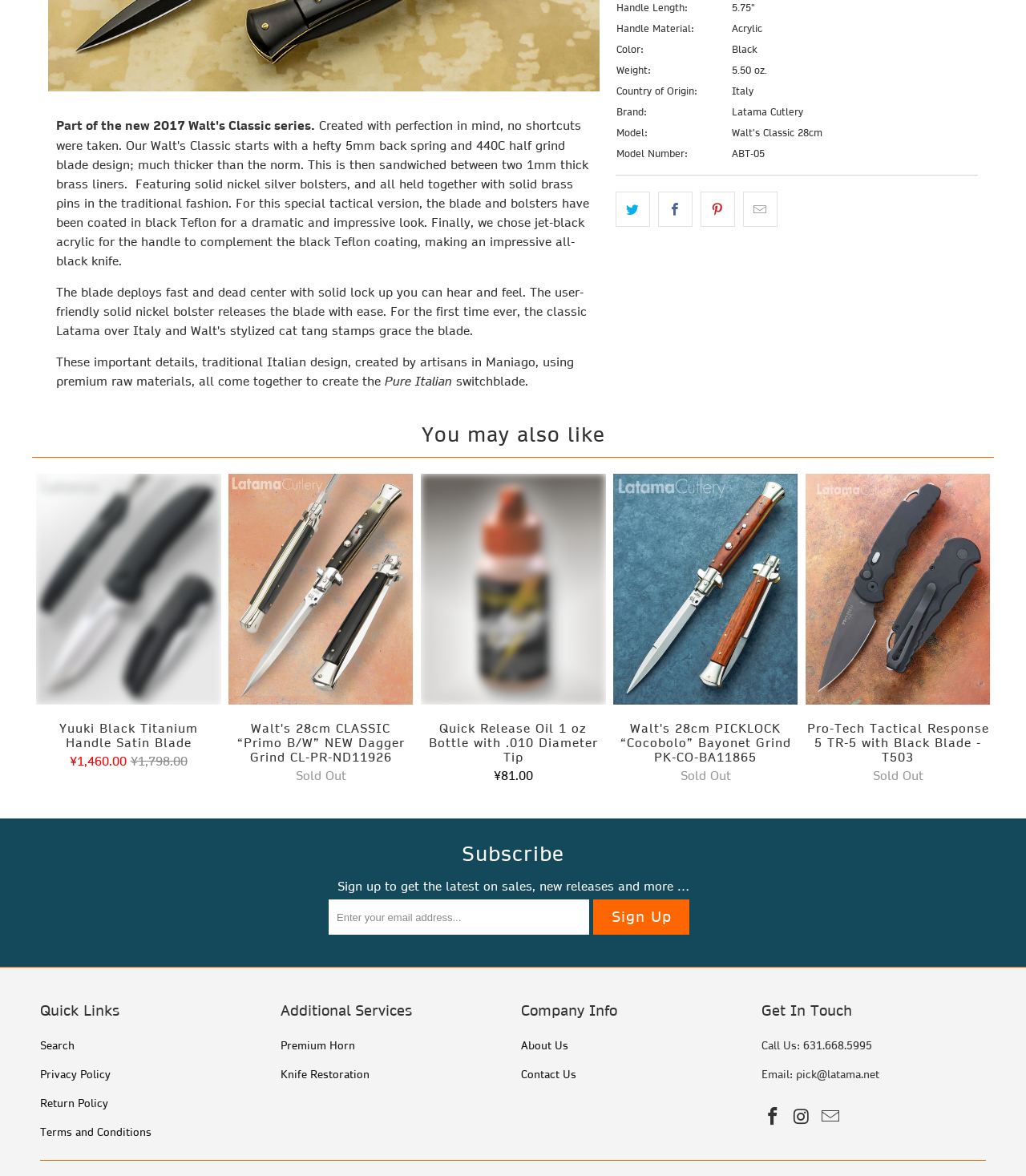Predict the bounding box of the UI element based on the description: "title="LATAMA on Facebook"". The coordinates should be four float numbers between 0 and 1, formatted as [left, top, right, bottom].

[0.742, 0.941, 0.765, 0.958]